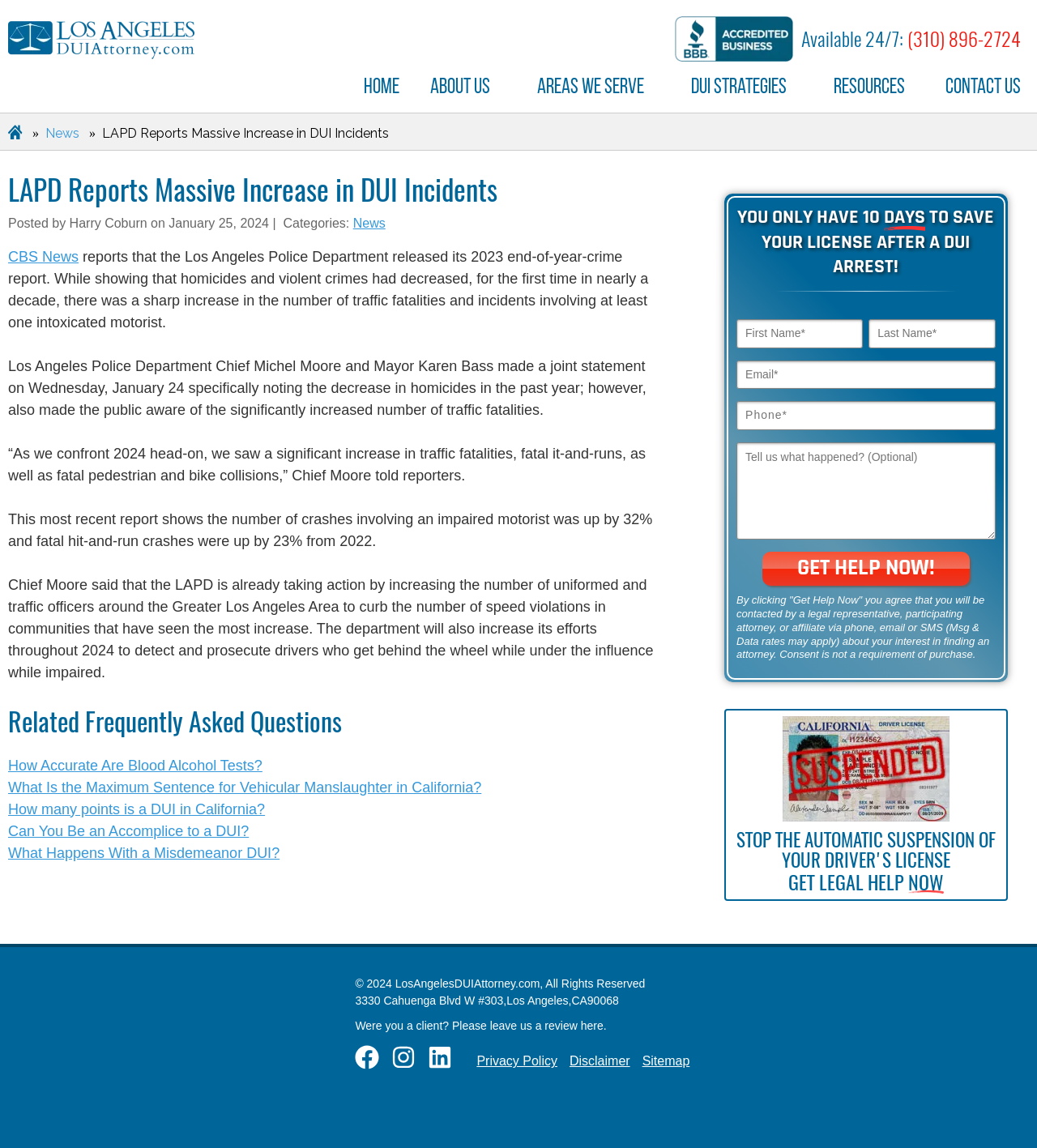Point out the bounding box coordinates of the section to click in order to follow this instruction: "Click the 'Los Angeles DUI Attorney' link".

[0.008, 0.023, 0.188, 0.059]